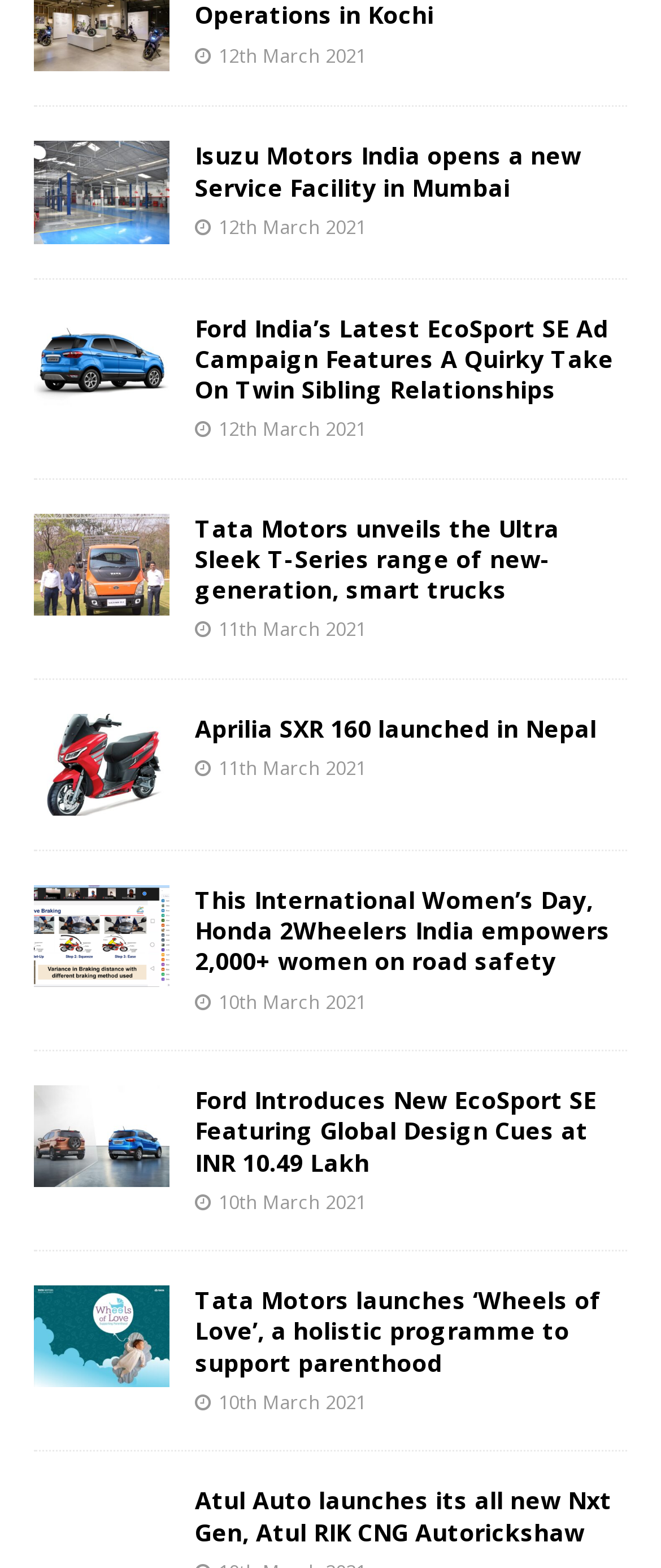How many news articles are on this webpage?
Please provide a single word or phrase answer based on the image.

12